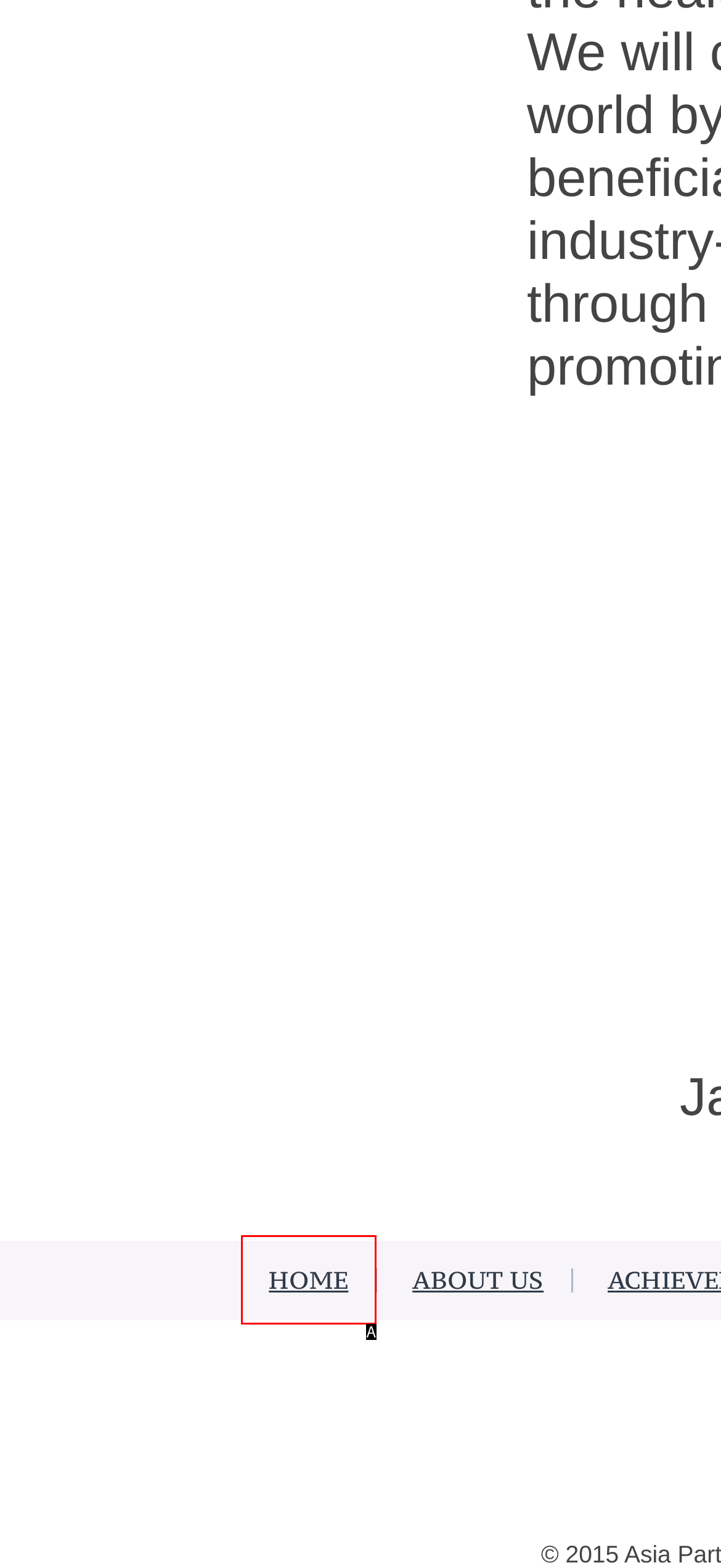Choose the letter of the UI element that aligns with the following description: HOME
State your answer as the letter from the listed options.

A